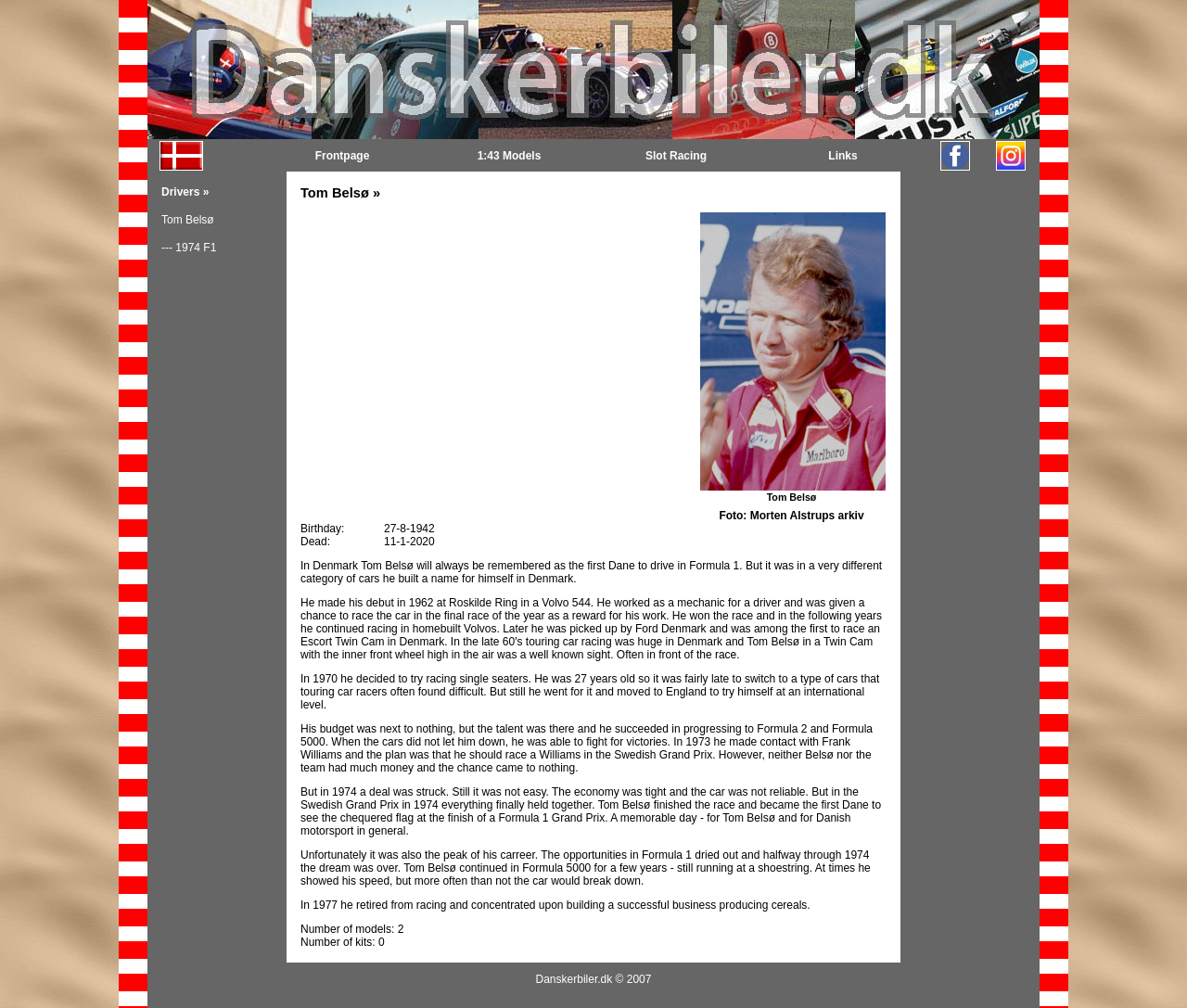Based on the element description Home, identify the bounding box coordinates for the UI element. The coordinates should be in the format (top-left x, top-left y, bottom-right x, bottom-right y) and within the 0 to 1 range.

None